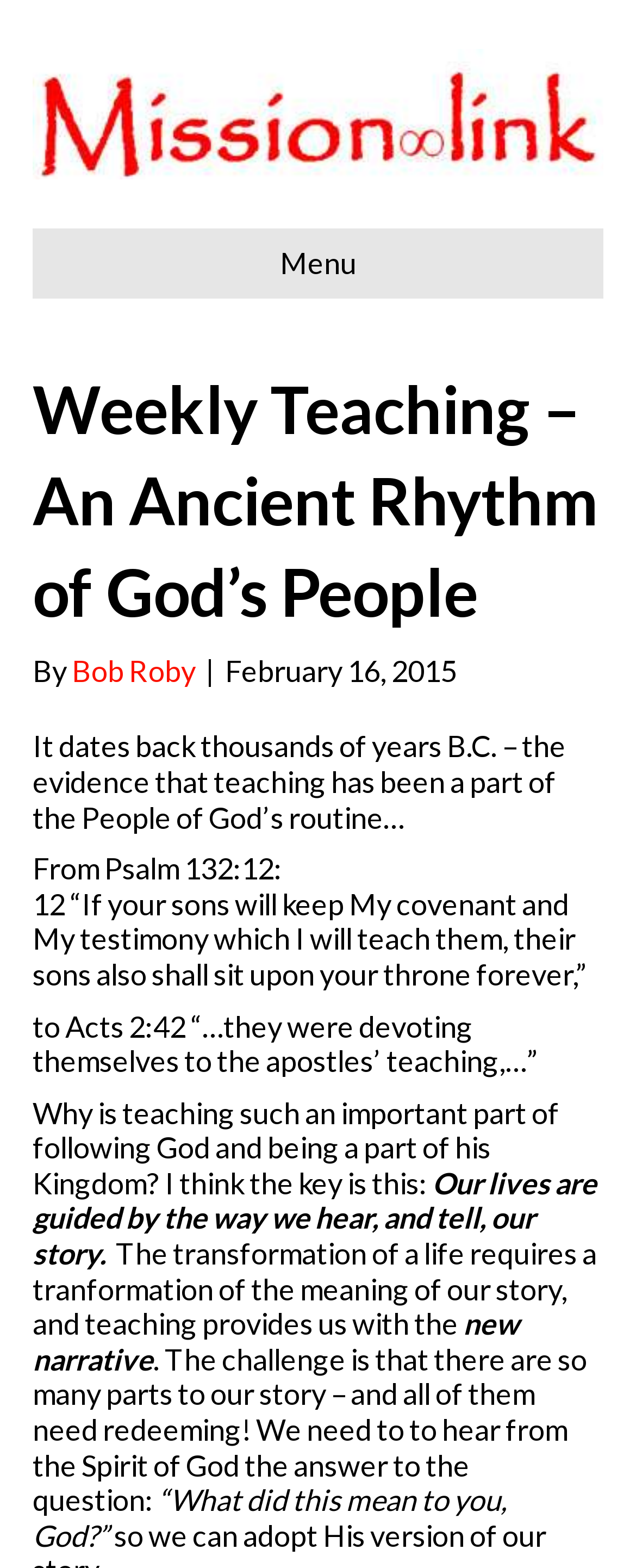Answer briefly with one word or phrase:
What is the Bible verse mentioned in the article?

Psalm 132:12